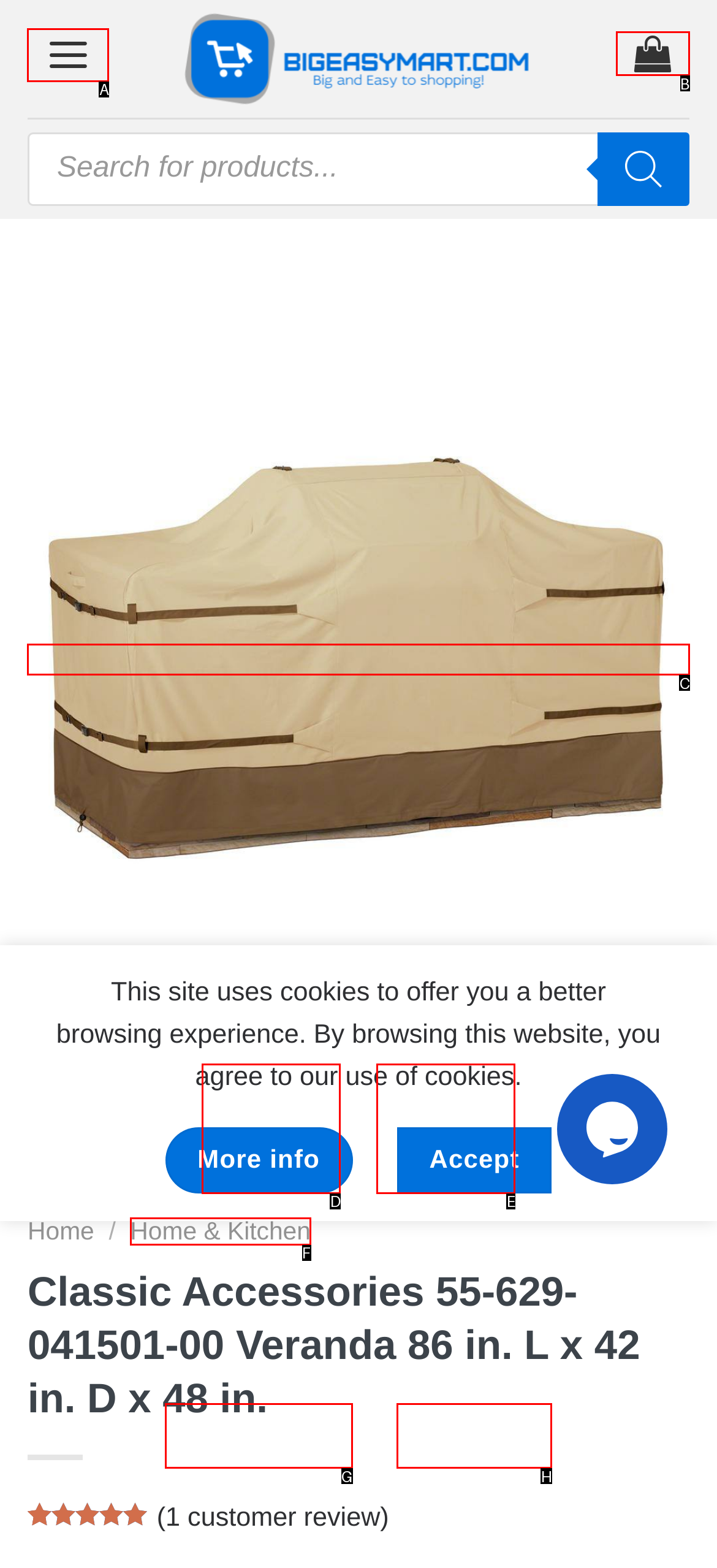Identify the HTML element to click to execute this task: Explore the tag 'Art' Respond with the letter corresponding to the proper option.

None